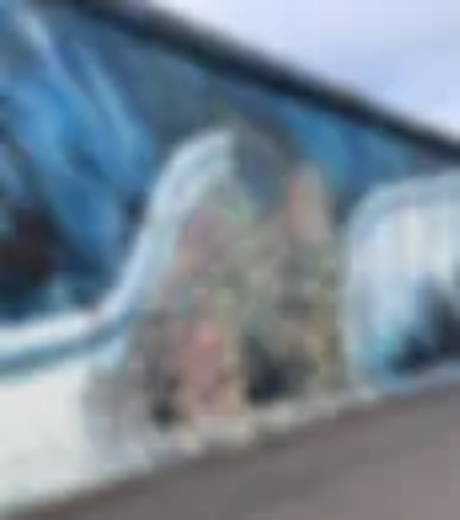What is the significance of public art according to the image?
Please give a detailed answer to the question using the information shown in the image.

The caption highlights the significance of public art in 'enriching community spaces and sparking conversations around the themes it represents', indicating that public art plays a role in enhancing community areas.